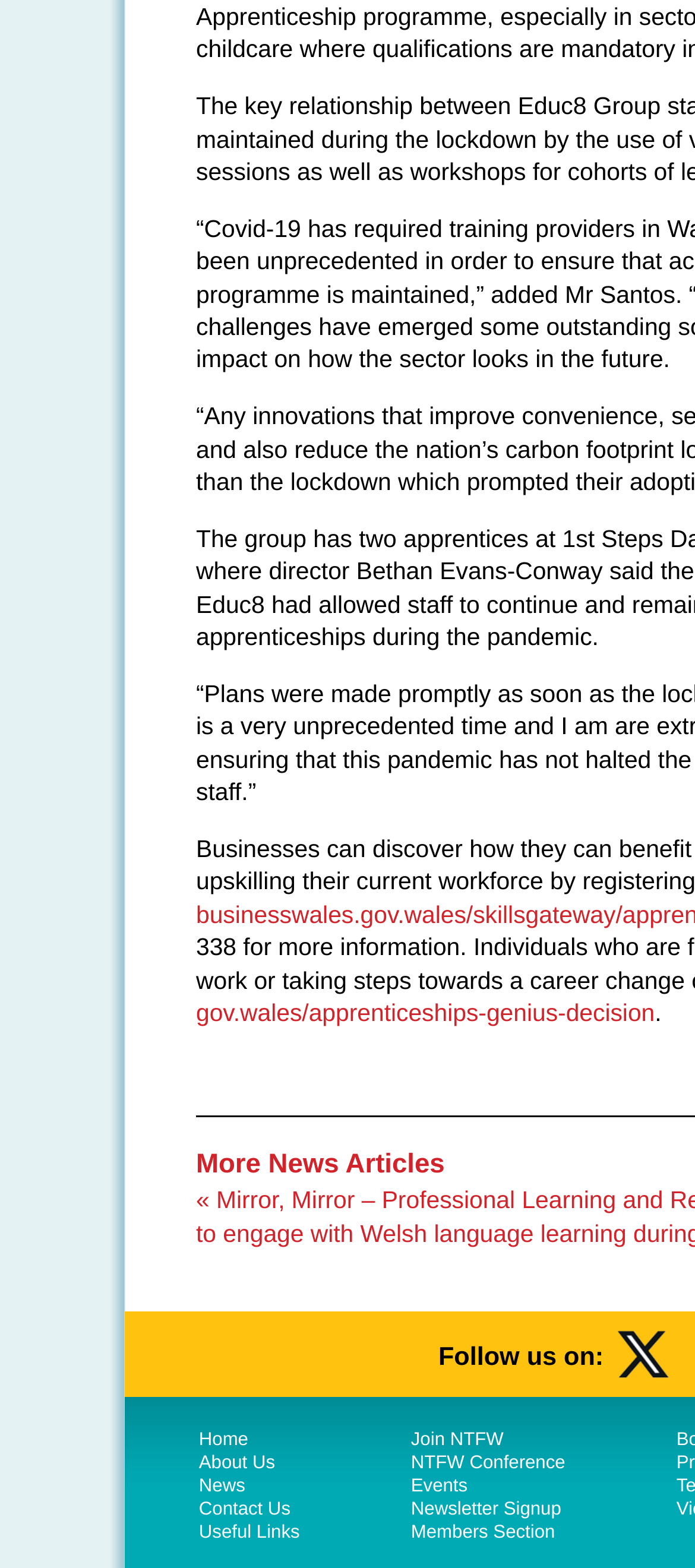Identify the bounding box of the UI component described as: "Events".

[0.591, 0.942, 0.673, 0.955]